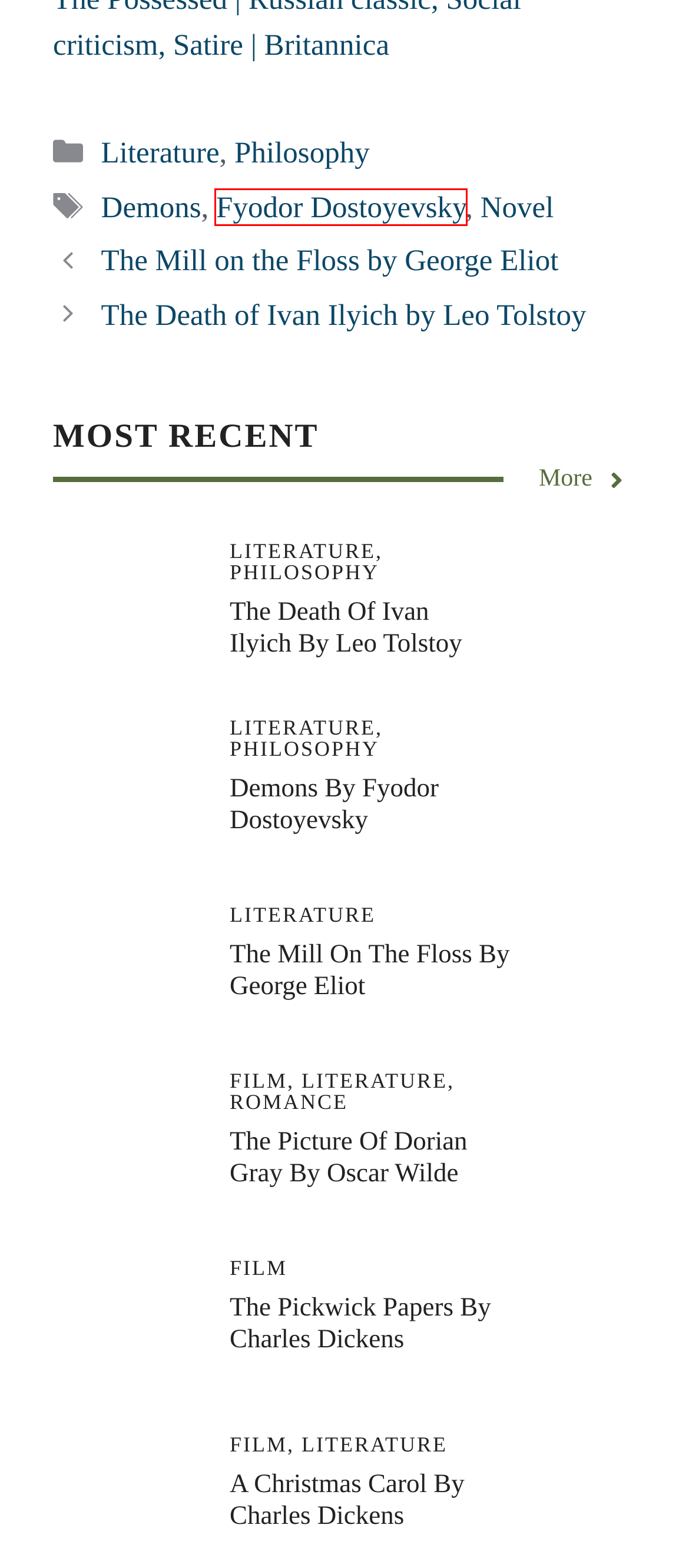You have a screenshot of a webpage, and a red bounding box highlights an element. Select the webpage description that best fits the new page after clicking the element within the bounding box. Options are:
A. The Mill on the Floss by George Eliot - 19th Novels
B. The Death of Ivan Ilyich by Leo Tolstoy - 19th Novels
C. The Pickwick Papers by Charles Dickens - 19th Novels
D. Novel Archive - 19th Novels
E. A Christmas Carol by Charles Dickens - 19th Novels
F. The Picture of Dorian Gray by Oscar Wilde - 19th Novels
G. Demons Archive - 19th Novels
H. Fyodor Dostoyevsky Archive - 19th Novels

H